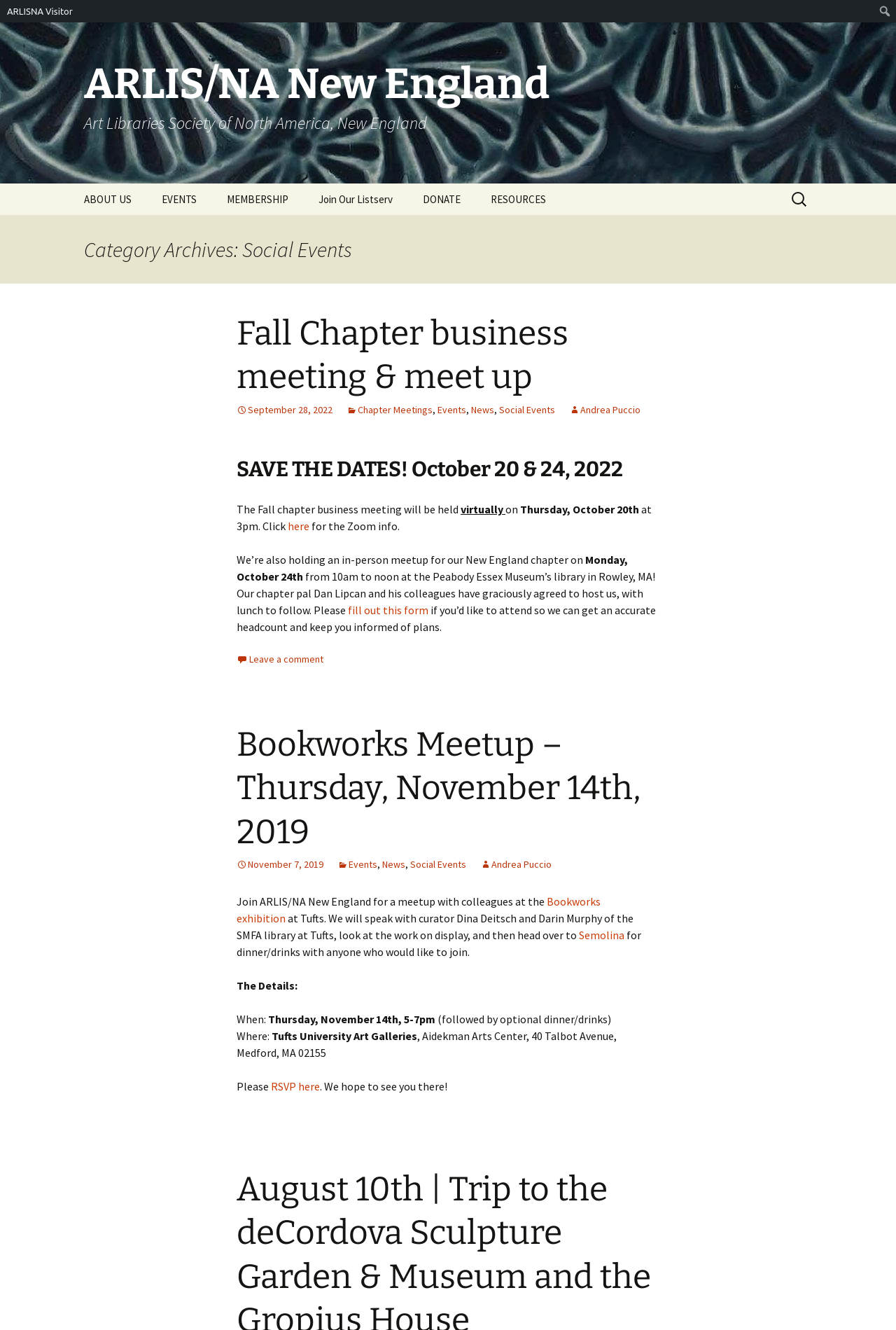Ascertain the bounding box coordinates for the UI element detailed here: "2021 Raffle Prizes". The coordinates should be provided as [left, top, right, bottom] with each value being a float between 0 and 1.

[0.078, 0.264, 0.234, 0.288]